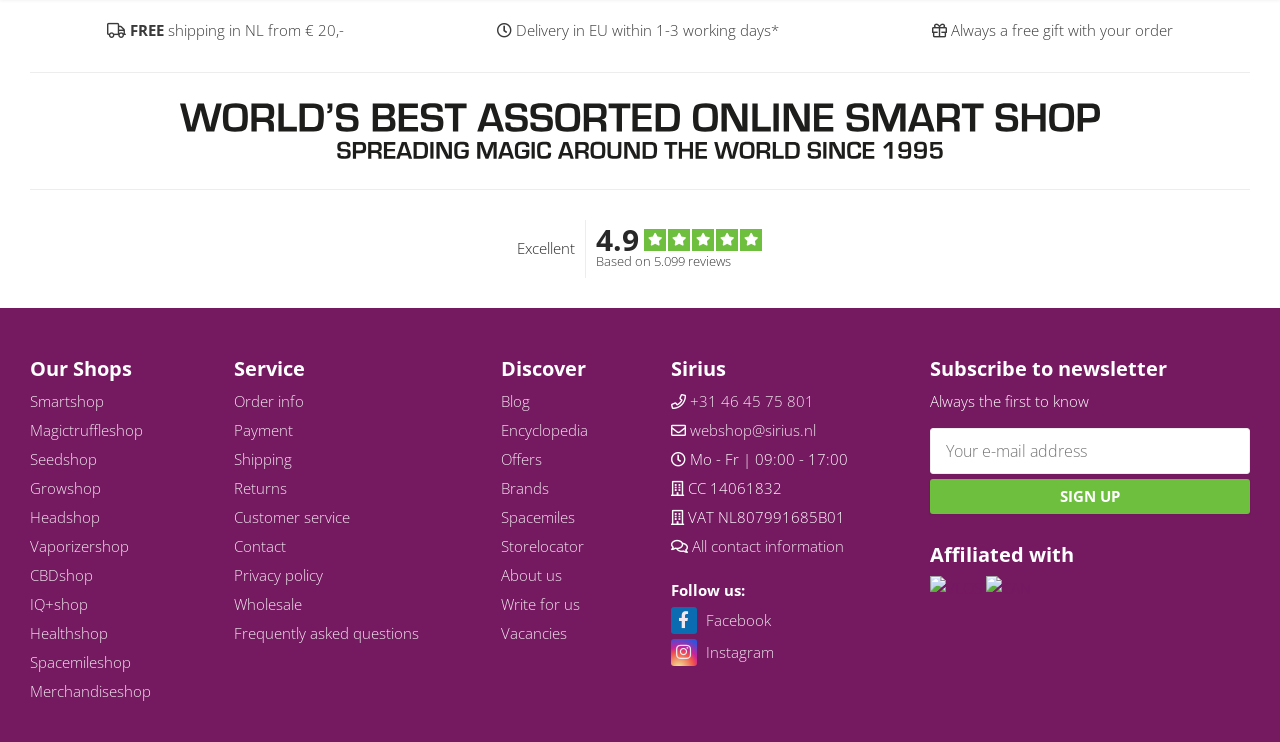Identify the bounding box coordinates of the area that should be clicked in order to complete the given instruction: "Click on the 'Smartshop' link". The bounding box coordinates should be four float numbers between 0 and 1, i.e., [left, top, right, bottom].

[0.023, 0.527, 0.081, 0.554]